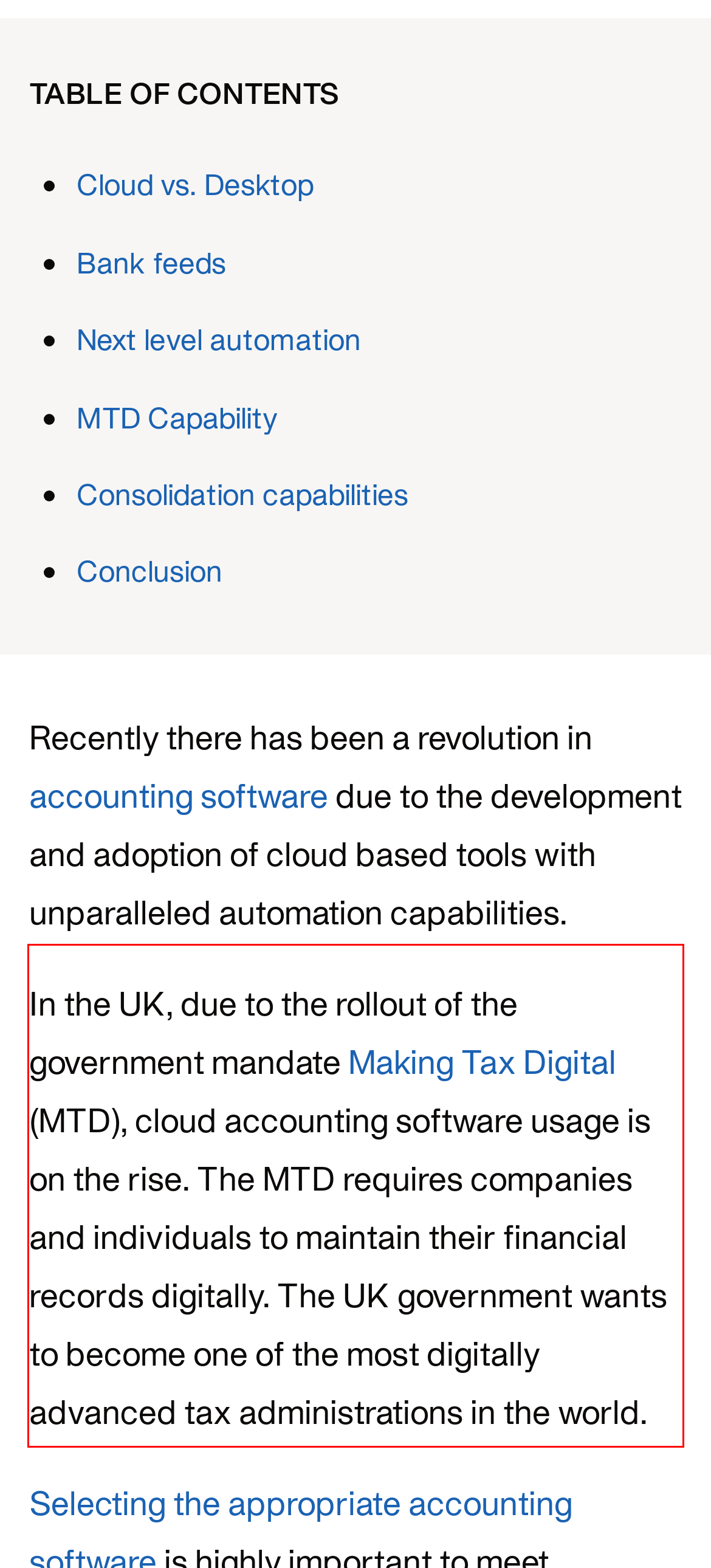There is a UI element on the webpage screenshot marked by a red bounding box. Extract and generate the text content from within this red box.

In the UK, due to the rollout of the government mandate Making Tax Digital (MTD), cloud accounting software usage is on the rise. The MTD requires companies and individuals to maintain their financial records digitally. The UK government wants to become one of the most digitally advanced tax administrations in the world.